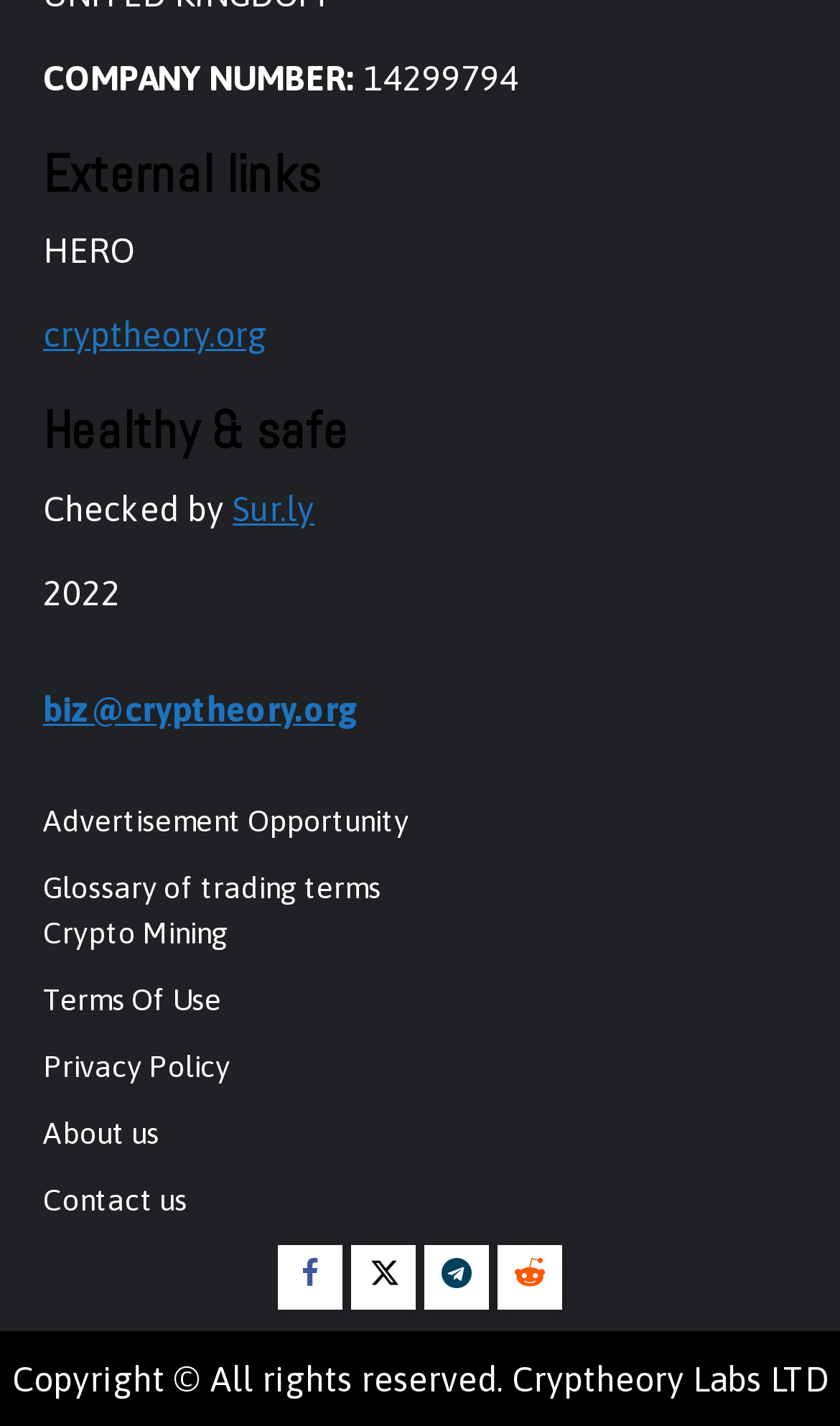Find the bounding box of the web element that fits this description: "Terms Of Use".

[0.051, 0.688, 0.264, 0.712]